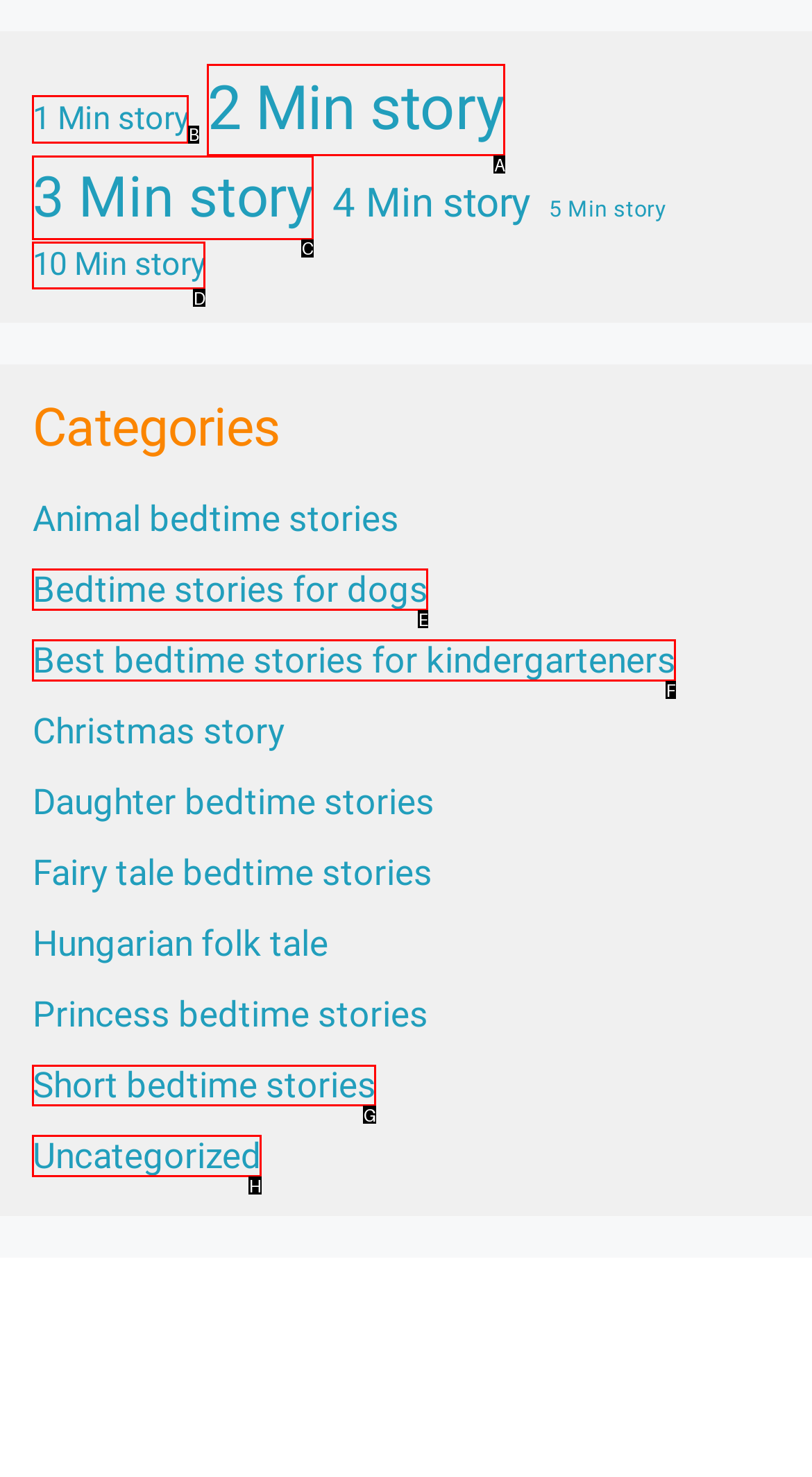Which option should you click on to fulfill this task: Browse short bedtime stories? Answer with the letter of the correct choice.

G